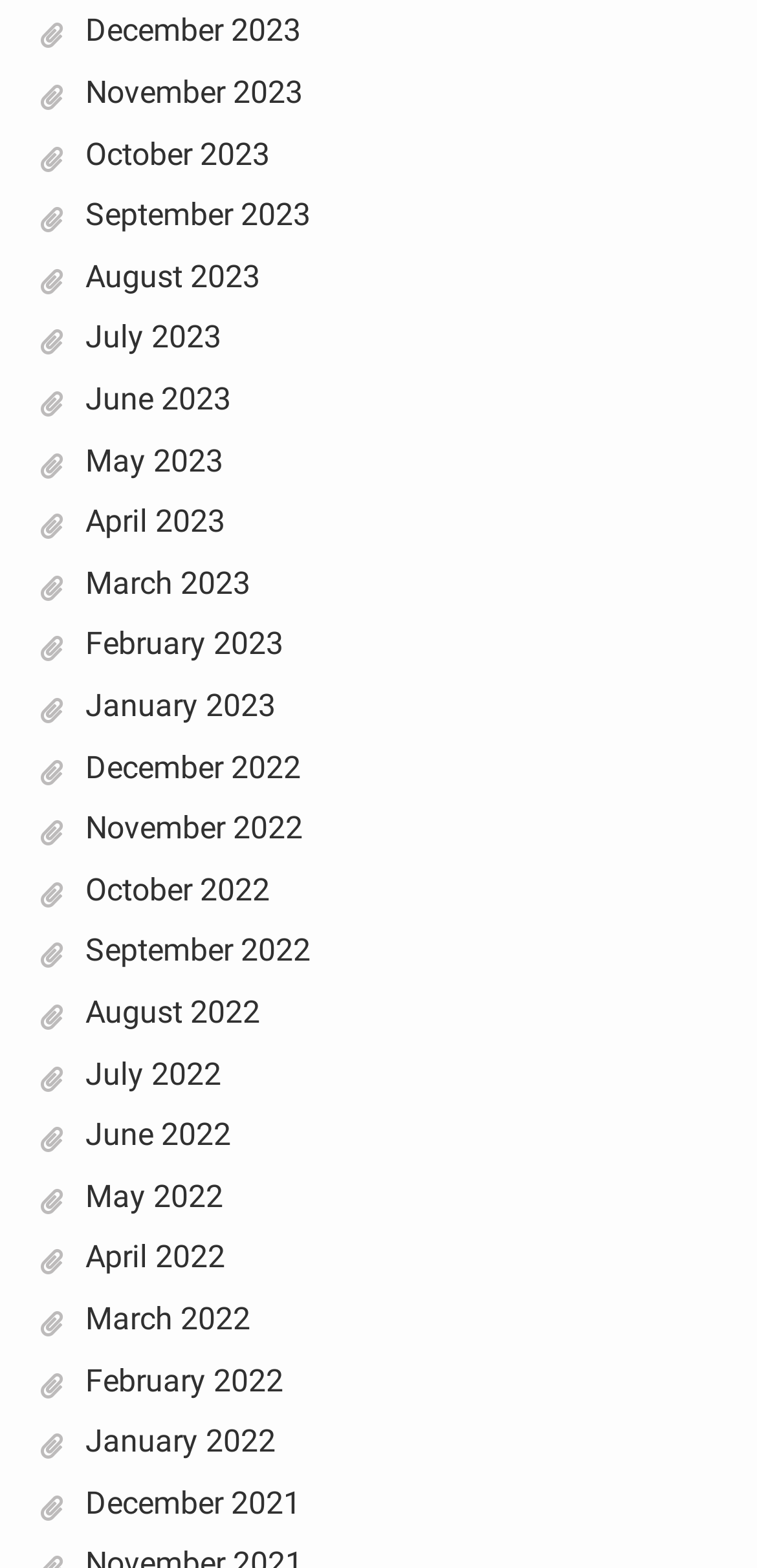Please find and report the bounding box coordinates of the element to click in order to perform the following action: "View December 2023". The coordinates should be expressed as four float numbers between 0 and 1, in the format [left, top, right, bottom].

[0.112, 0.008, 0.397, 0.032]